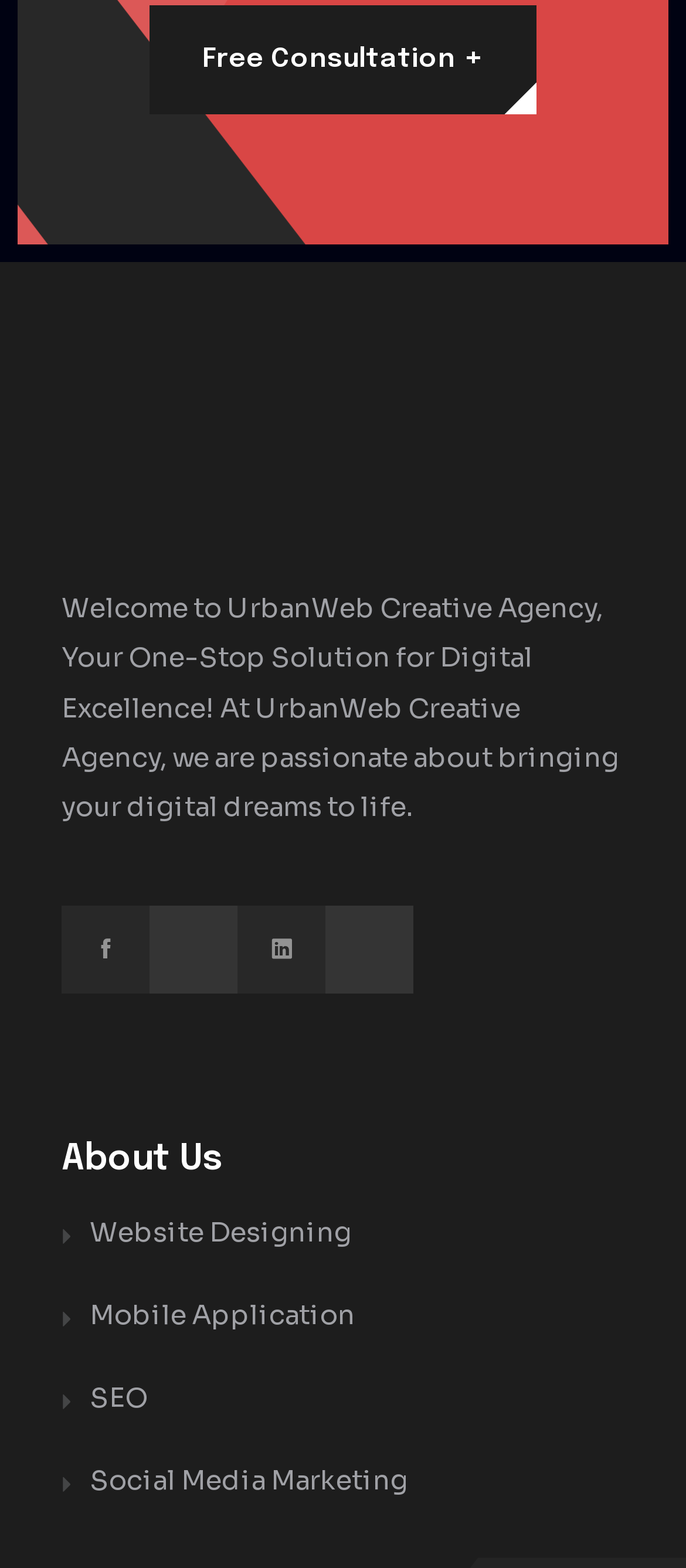What is the theme of the services offered?
Carefully analyze the image and provide a thorough answer to the question.

The theme of the services offered can be inferred from the text 'bringing your digital dreams to life' and the services listed, which are all related to digital technology.